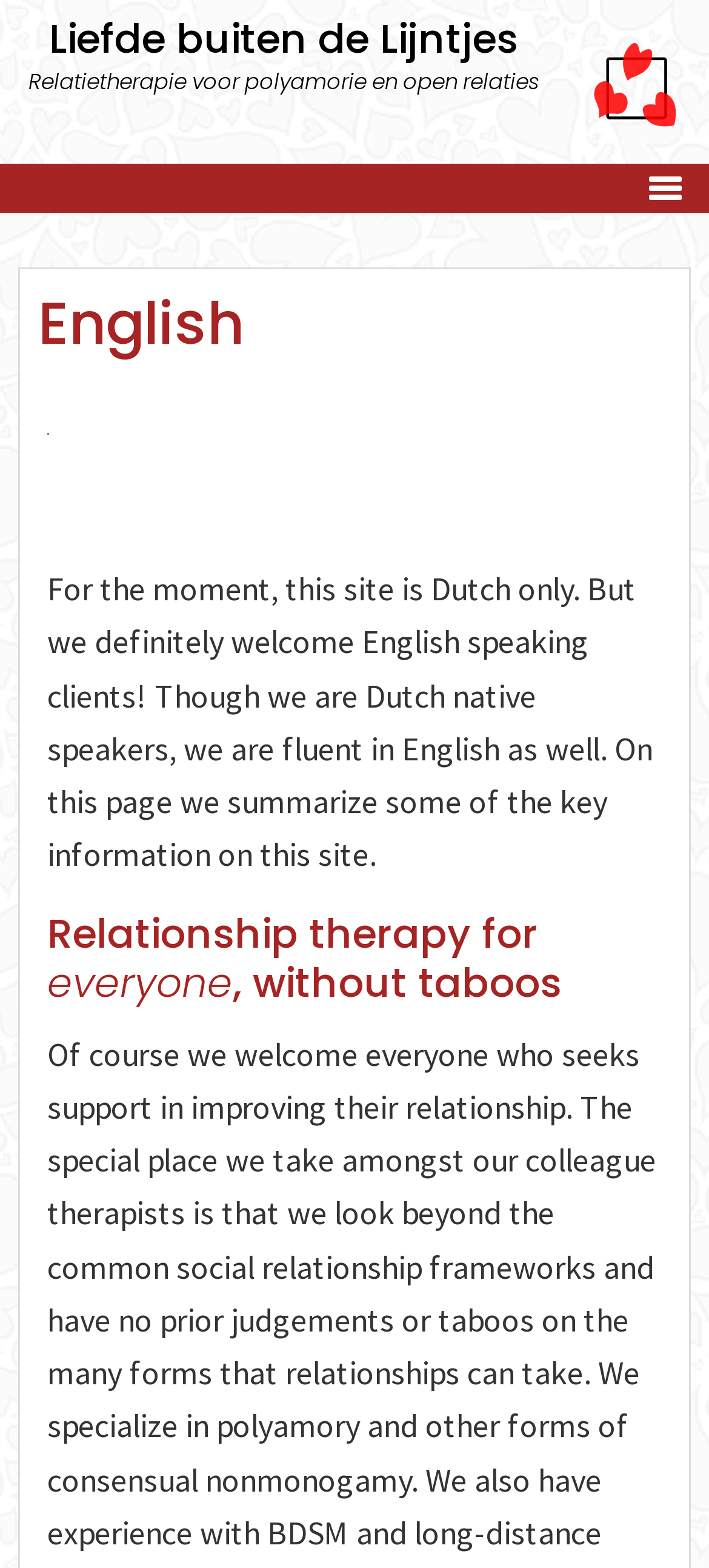Reply to the question below using a single word or brief phrase:
What is the focus of the therapy?

Polyamorie and open relationships